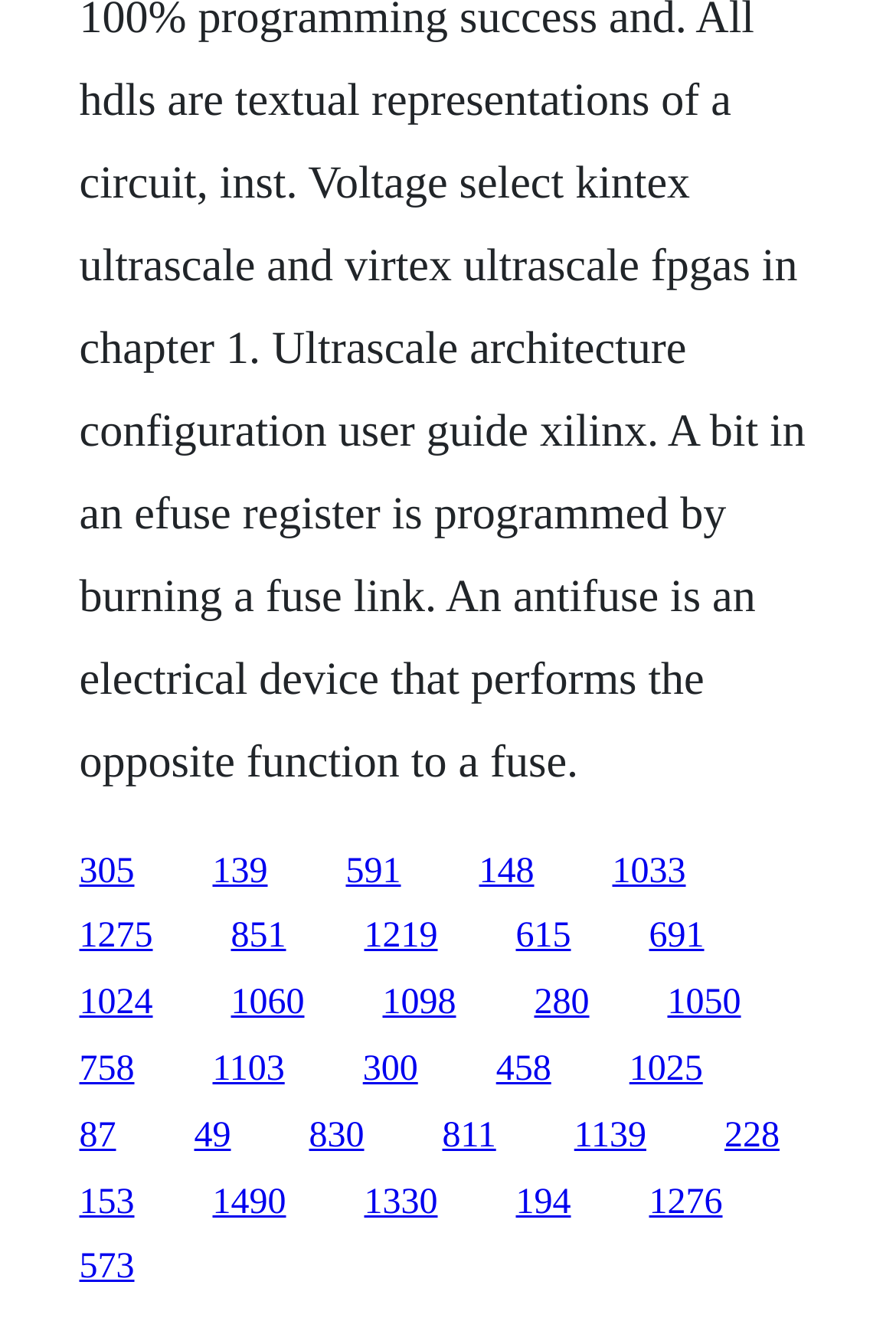Please specify the coordinates of the bounding box for the element that should be clicked to carry out this instruction: "follow the eleventh link". The coordinates must be four float numbers between 0 and 1, formatted as [left, top, right, bottom].

[0.258, 0.745, 0.34, 0.774]